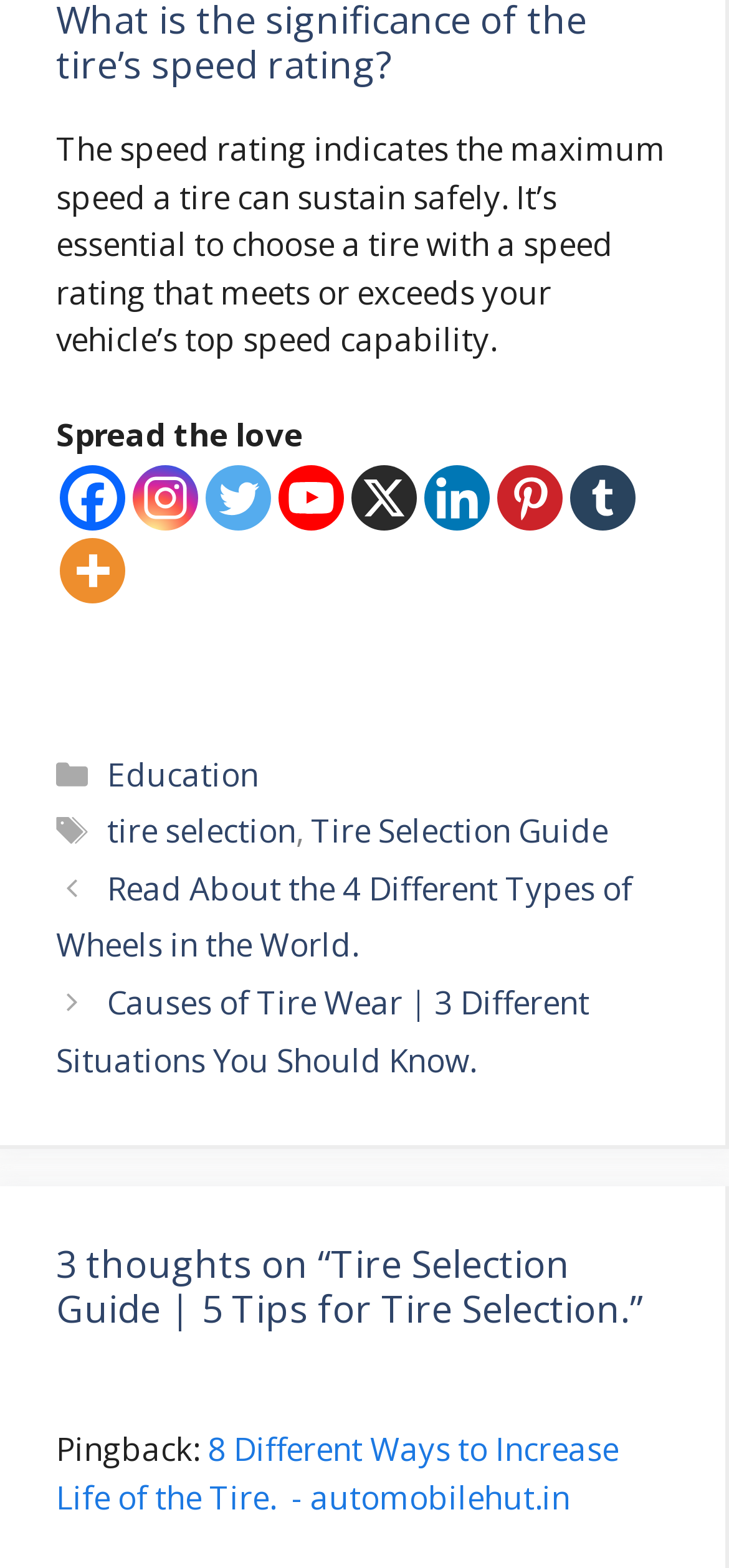Locate the bounding box coordinates of the segment that needs to be clicked to meet this instruction: "Click on Facebook".

[0.082, 0.297, 0.172, 0.338]